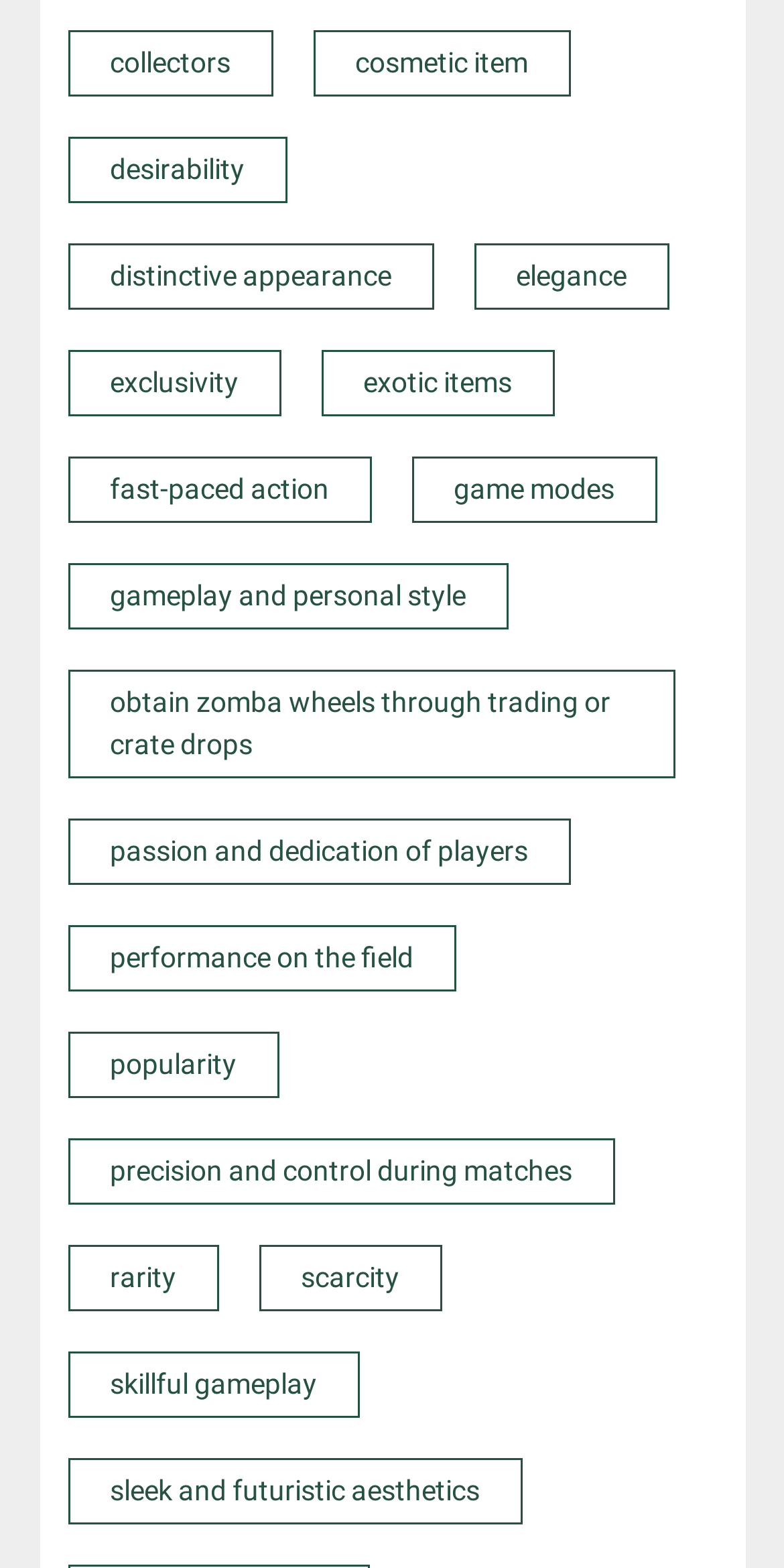Ascertain the bounding box coordinates for the UI element detailed here: "| Proudly powered by WordPress". The coordinates should be provided as [left, top, right, bottom] with each value being a float between 0 and 1.

None